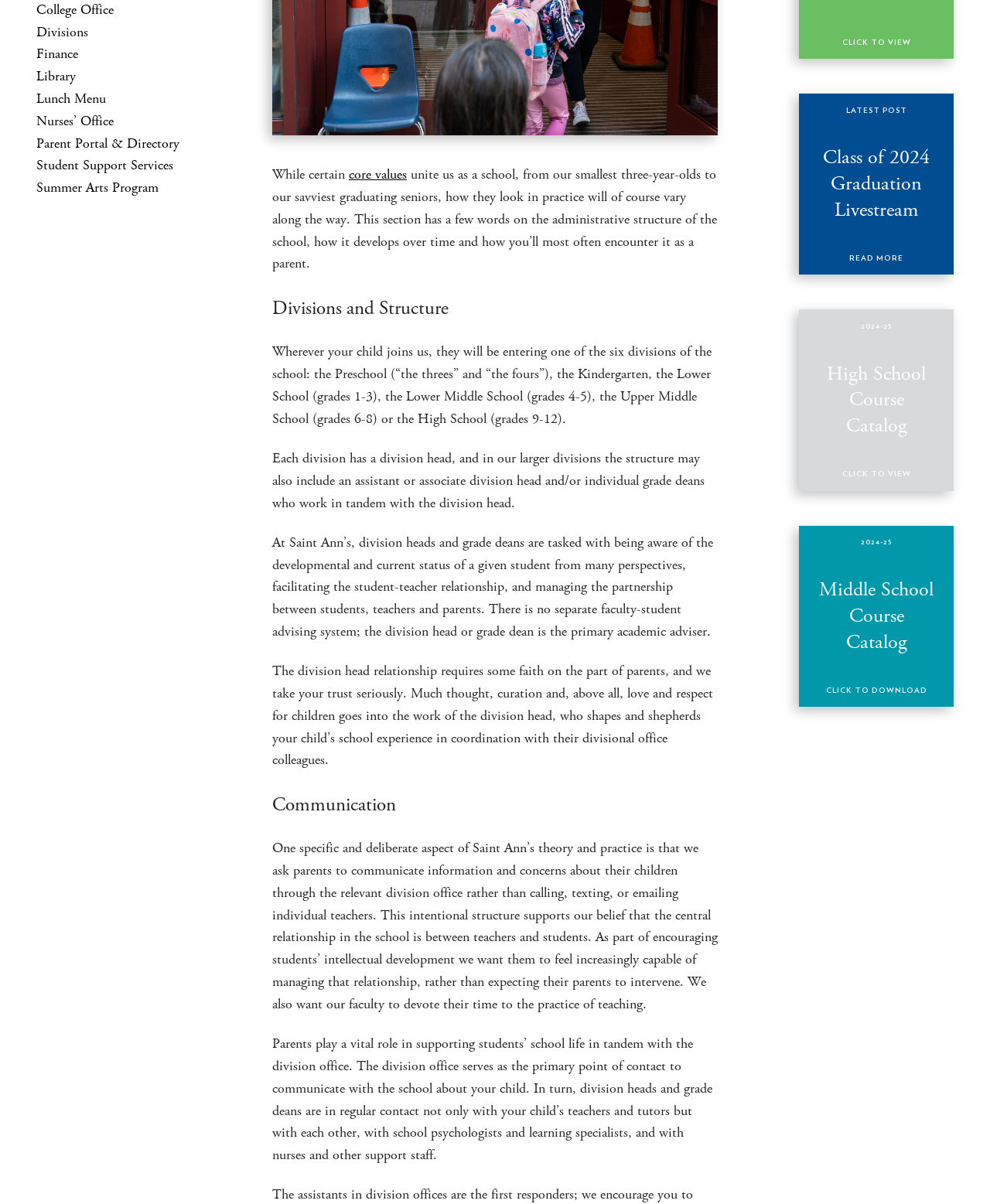Identify the coordinates of the bounding box for the element described below: "Library". Return the coordinates as four float numbers between 0 and 1: [left, top, right, bottom].

[0.037, 0.056, 0.076, 0.071]